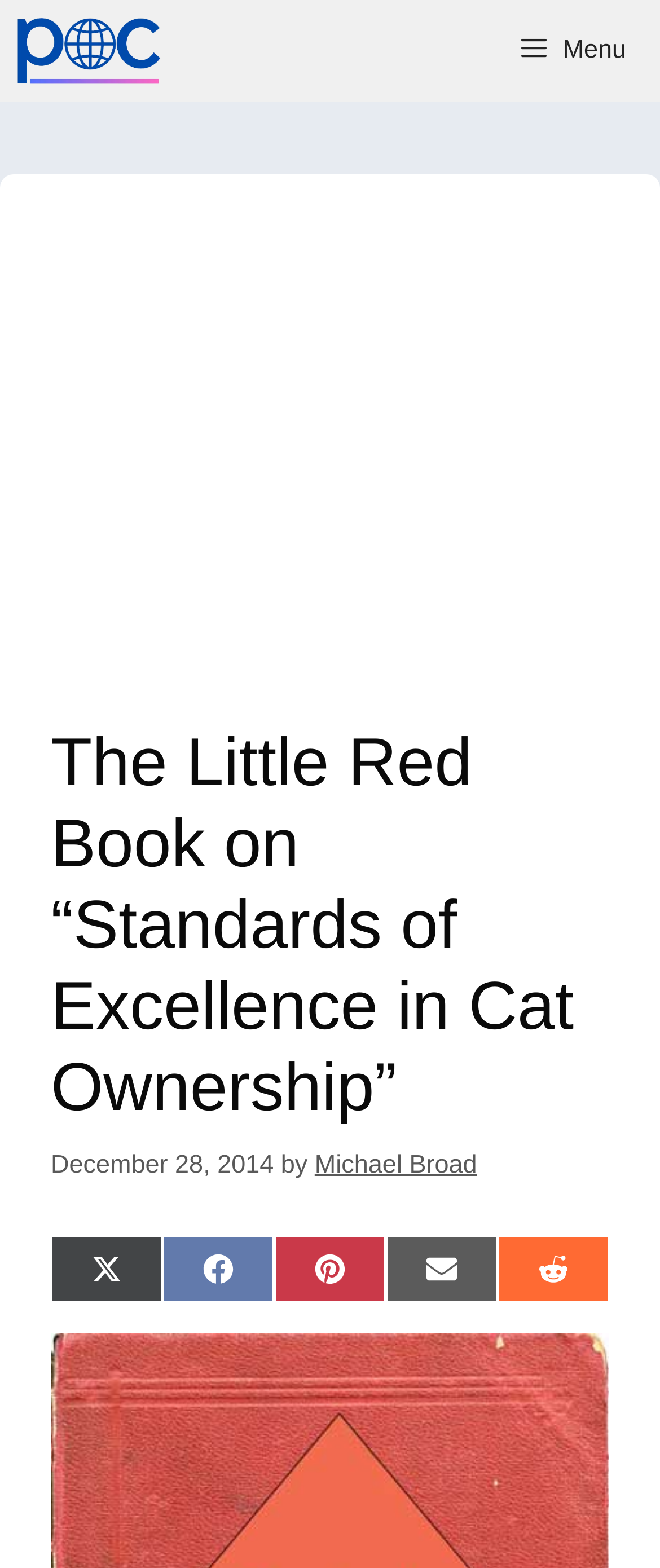How many social media sharing options are available?
Based on the image, provide your answer in one word or phrase.

5